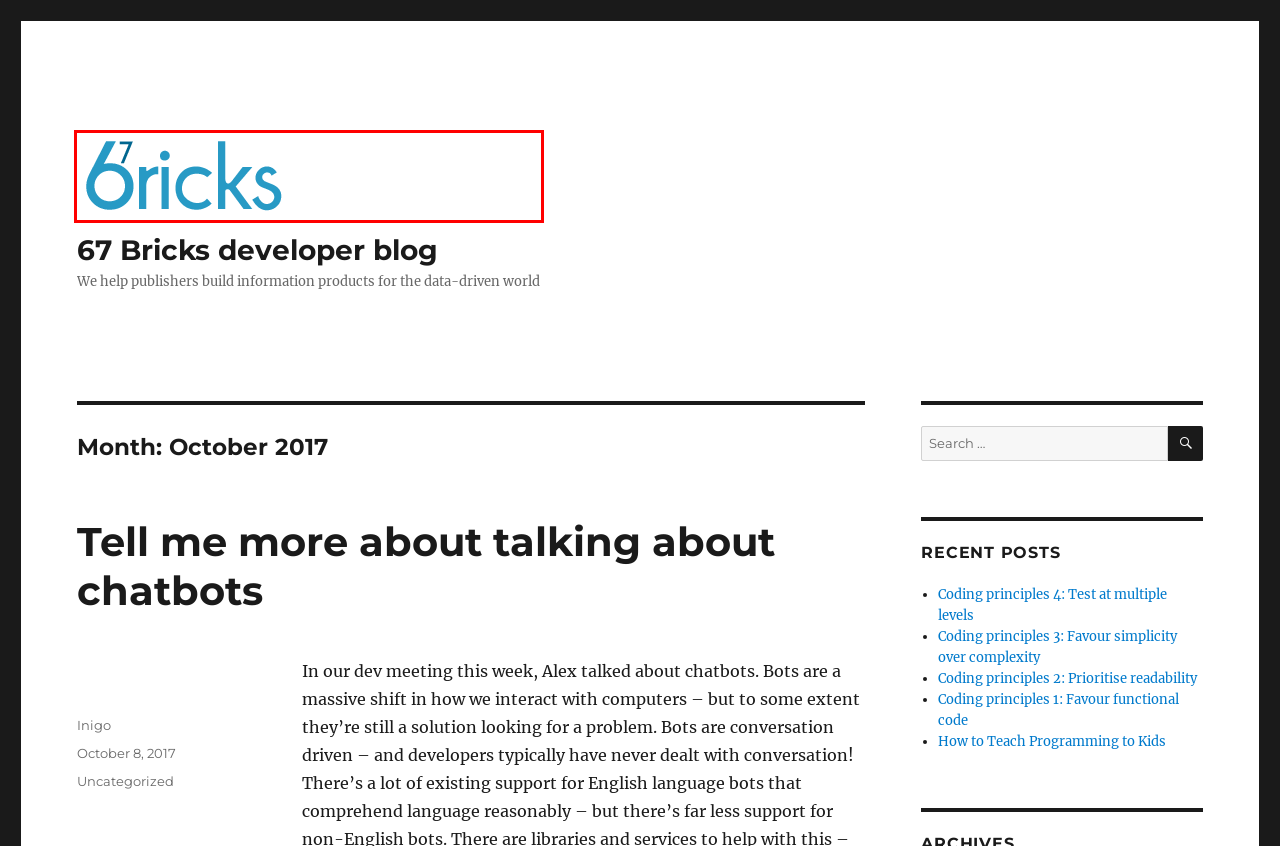You are given a screenshot depicting a webpage with a red bounding box around a UI element. Select the description that best corresponds to the new webpage after clicking the selected element. Here are the choices:
A. Coding principles 1: Favour functional code – 67 Bricks developer blog
B. Tell me more about talking about chatbots – 67 Bricks developer blog
C. Coding principles 3: Favour simplicity over complexity – 67 Bricks developer blog
D. Inigo – 67 Bricks developer blog
E. Coding principles 2: Prioritise readability – 67 Bricks developer blog
F. Coding principles 4: Test at multiple levels – 67 Bricks developer blog
G. 67 Bricks developer blog – We help publishers build information products for the data-driven world
H. Uncategorized – 67 Bricks developer blog

G